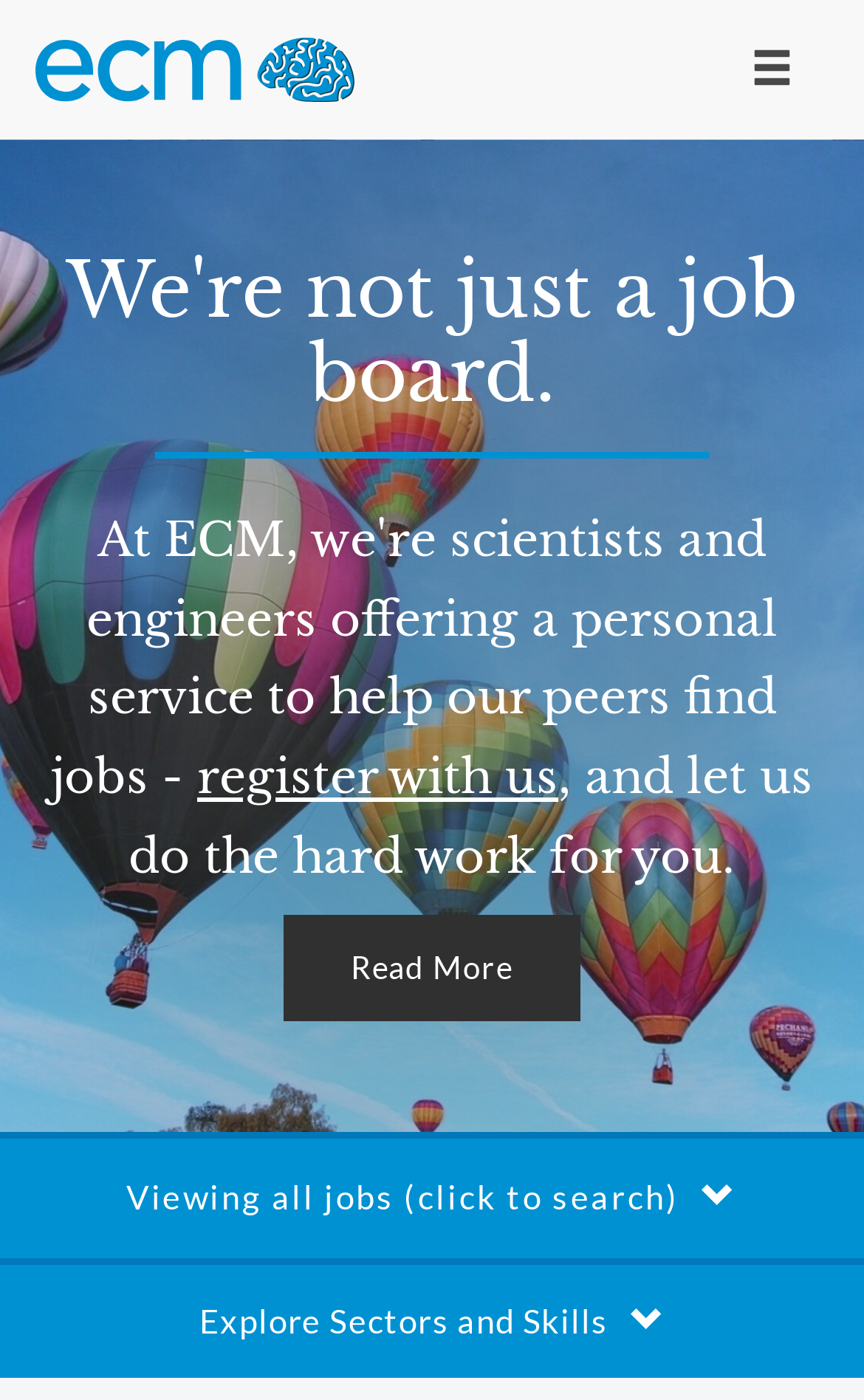What is the current job search status?
With the help of the image, please provide a detailed response to the question.

The current job search status is 'Viewing all jobs' which is indicated by the button element with the text 'Viewing all jobs (click to search)'.